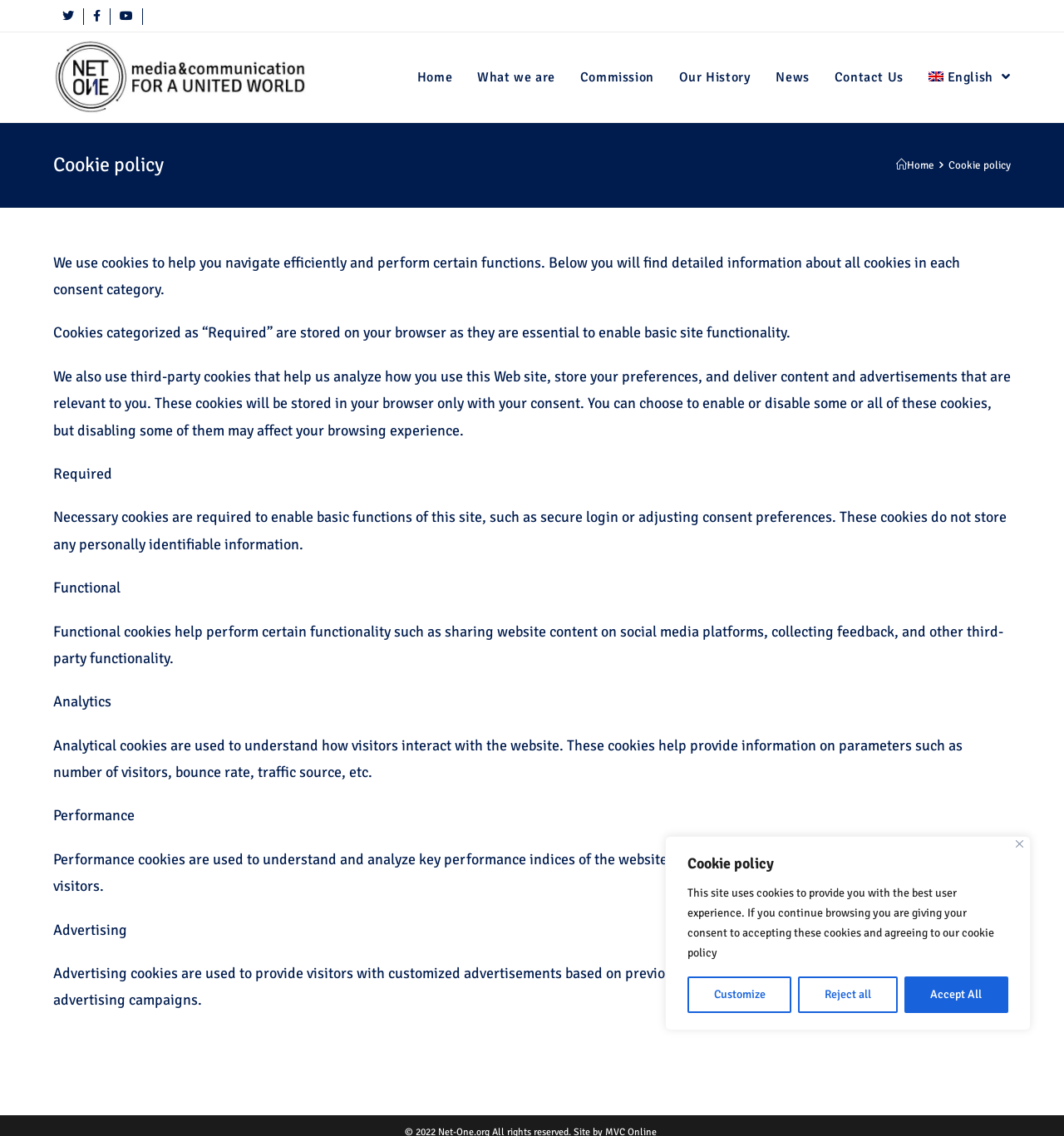Could you find the bounding box coordinates of the clickable area to complete this instruction: "Search for something"?

None